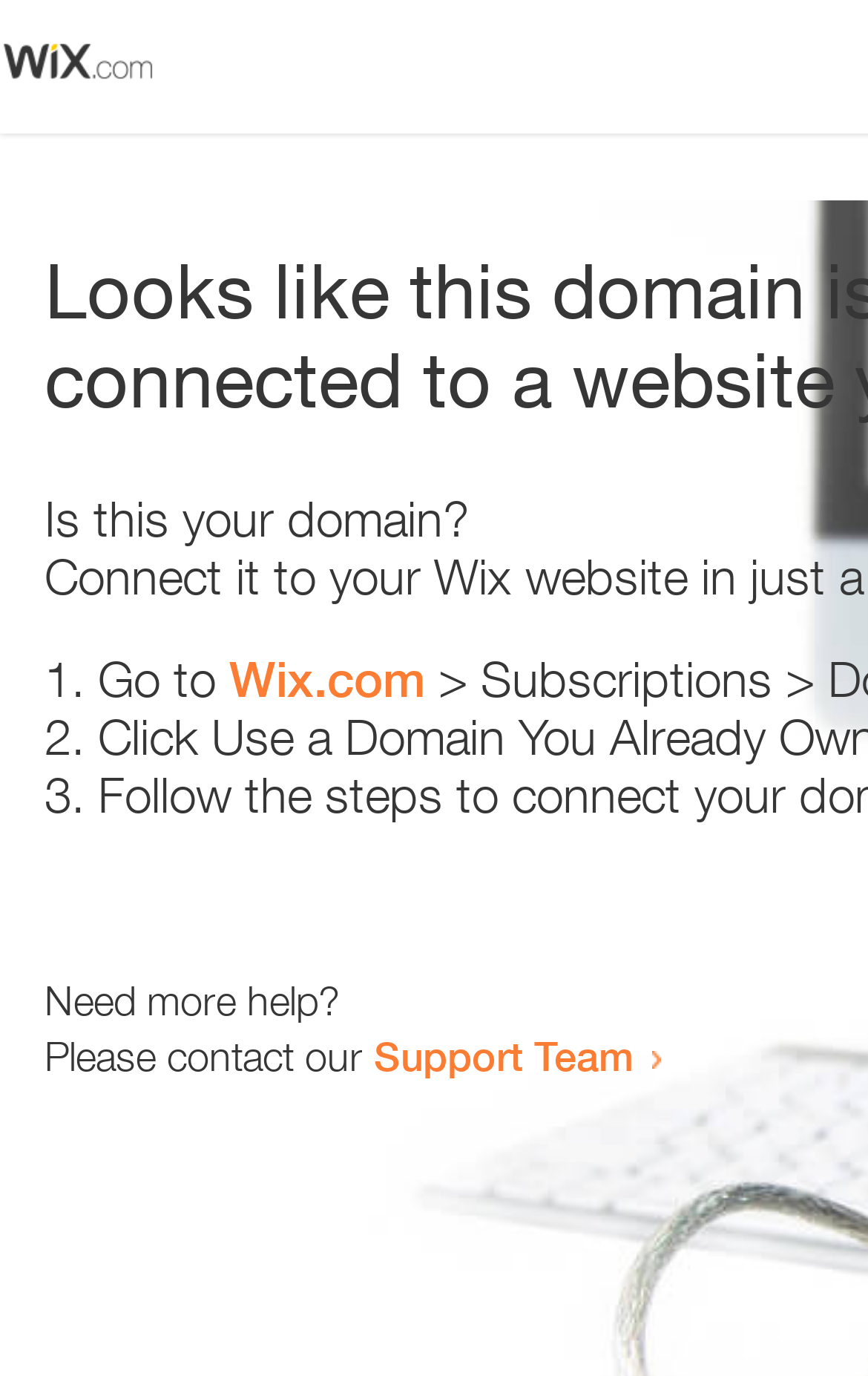Identify the bounding box for the described UI element: "Facebook".

None